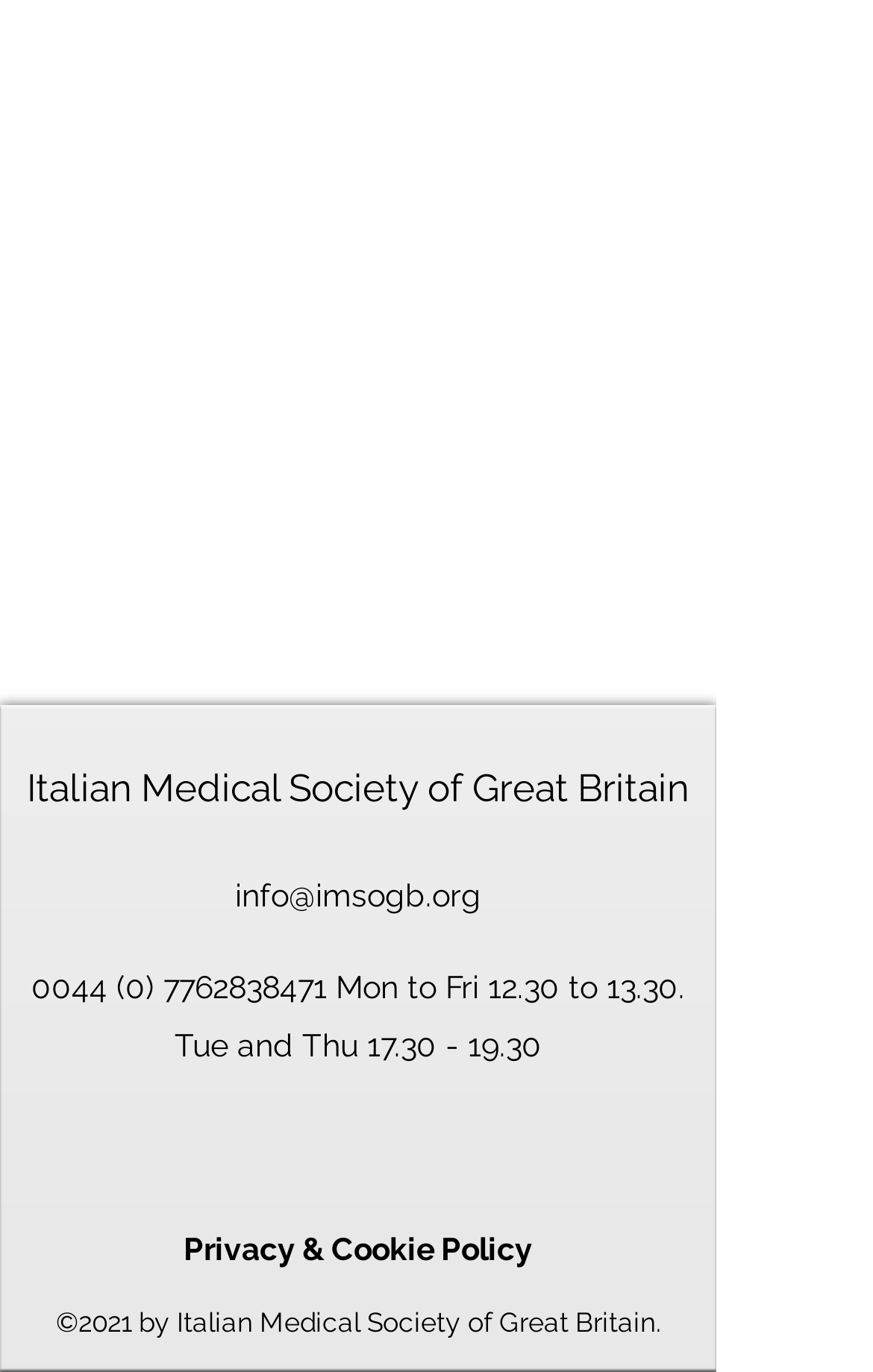What is the email address of the Italian Medical Society of Great Britain?
Please answer the question with a detailed and comprehensive explanation.

I found the email address by looking at the link element with the text 'info@imsogb.org' which is located at the top of the page.